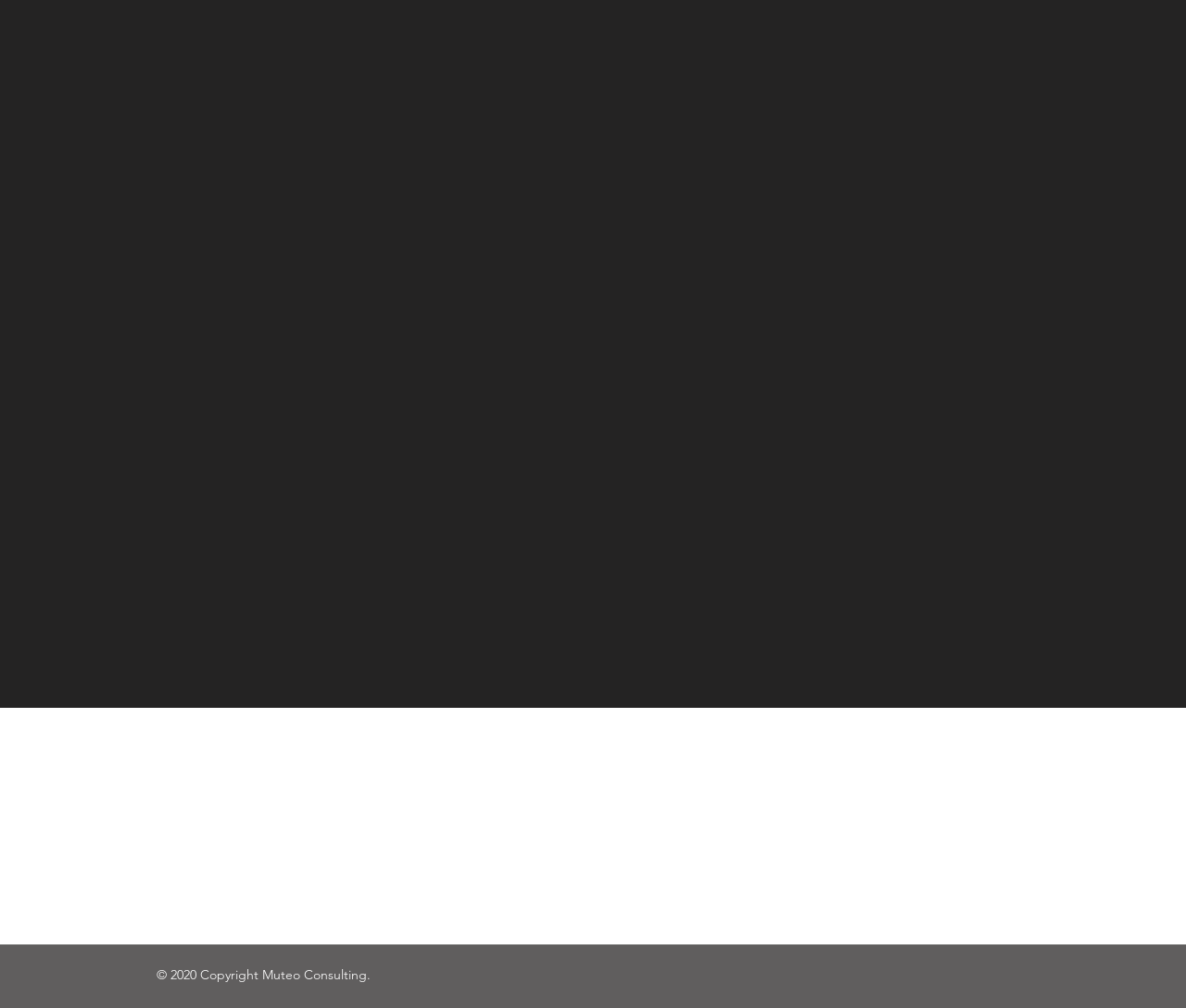What is the name of the committee? Based on the image, give a response in one word or a short phrase.

EXECUTIVE COMMITTEE (EXCO)